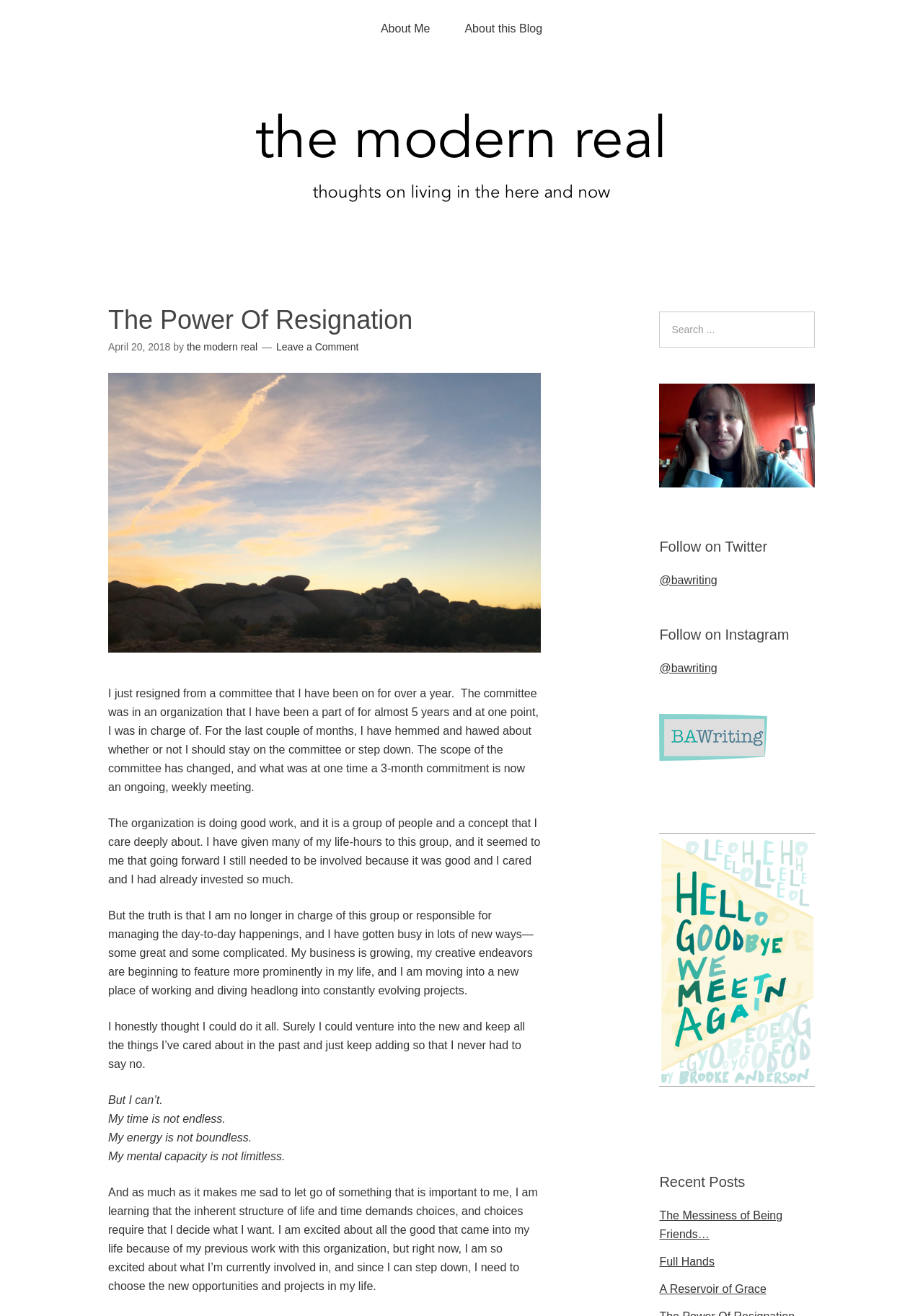Using a single word or phrase, answer the following question: 
What is the author's Twitter handle?

@bawriting